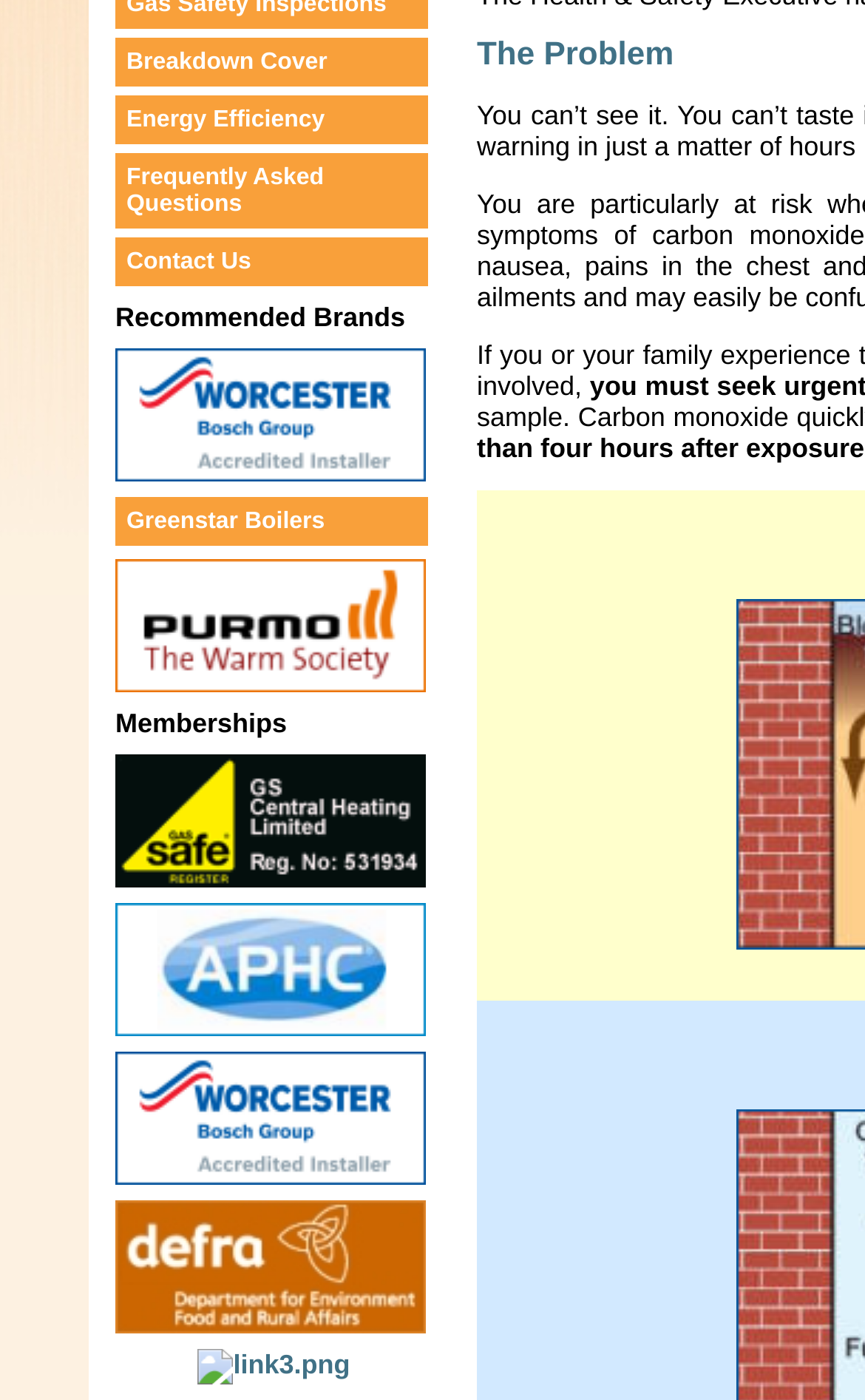Find the bounding box coordinates for the HTML element described in this sentence: "alt="link3.png"". Provide the coordinates as four float numbers between 0 and 1, in the format [left, top, right, bottom].

[0.229, 0.964, 0.405, 0.986]